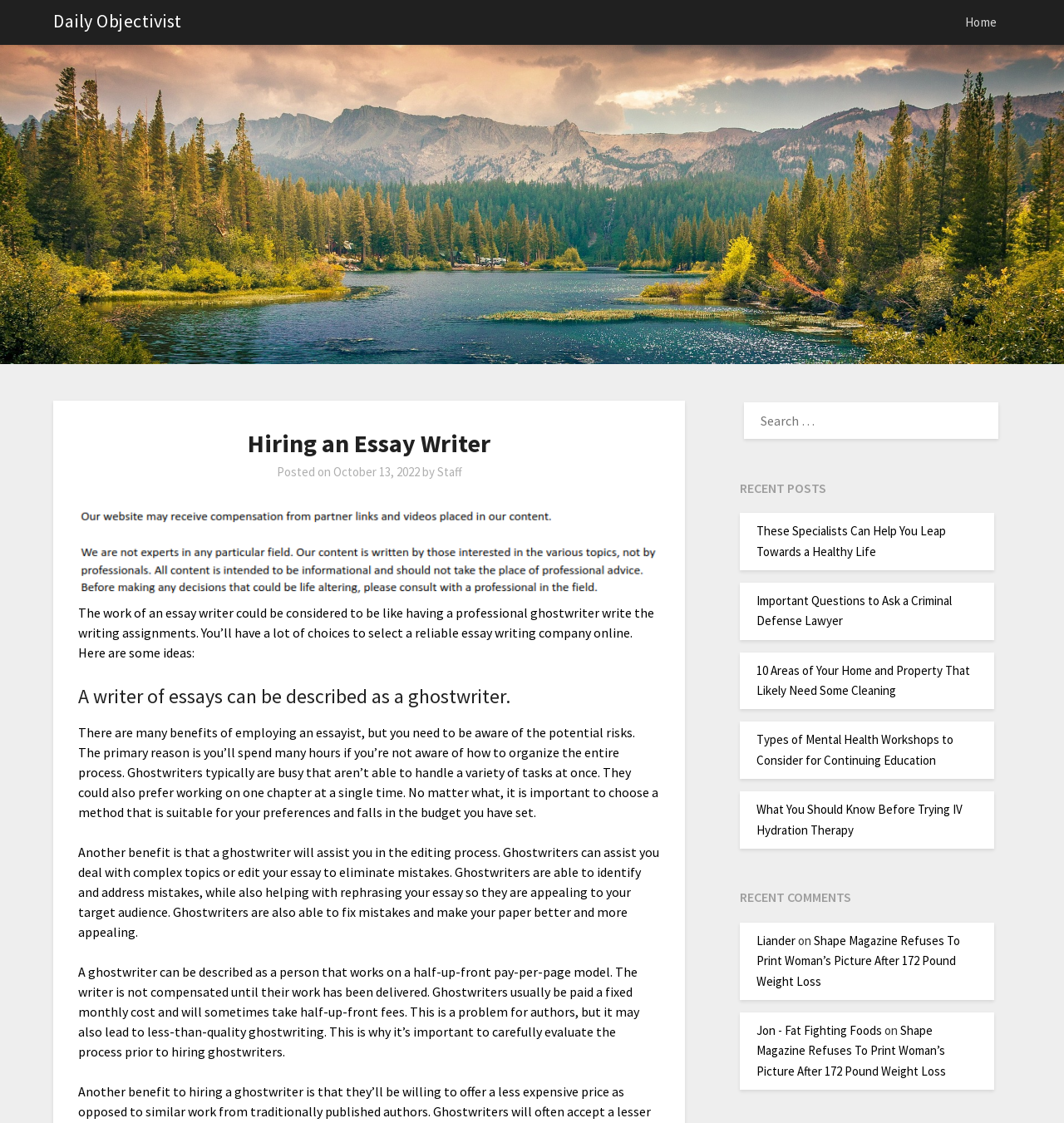Please specify the bounding box coordinates of the clickable region to carry out the following instruction: "read the 'Hiring an Essay Writer' article". The coordinates should be four float numbers between 0 and 1, in the format [left, top, right, bottom].

[0.074, 0.379, 0.62, 0.41]